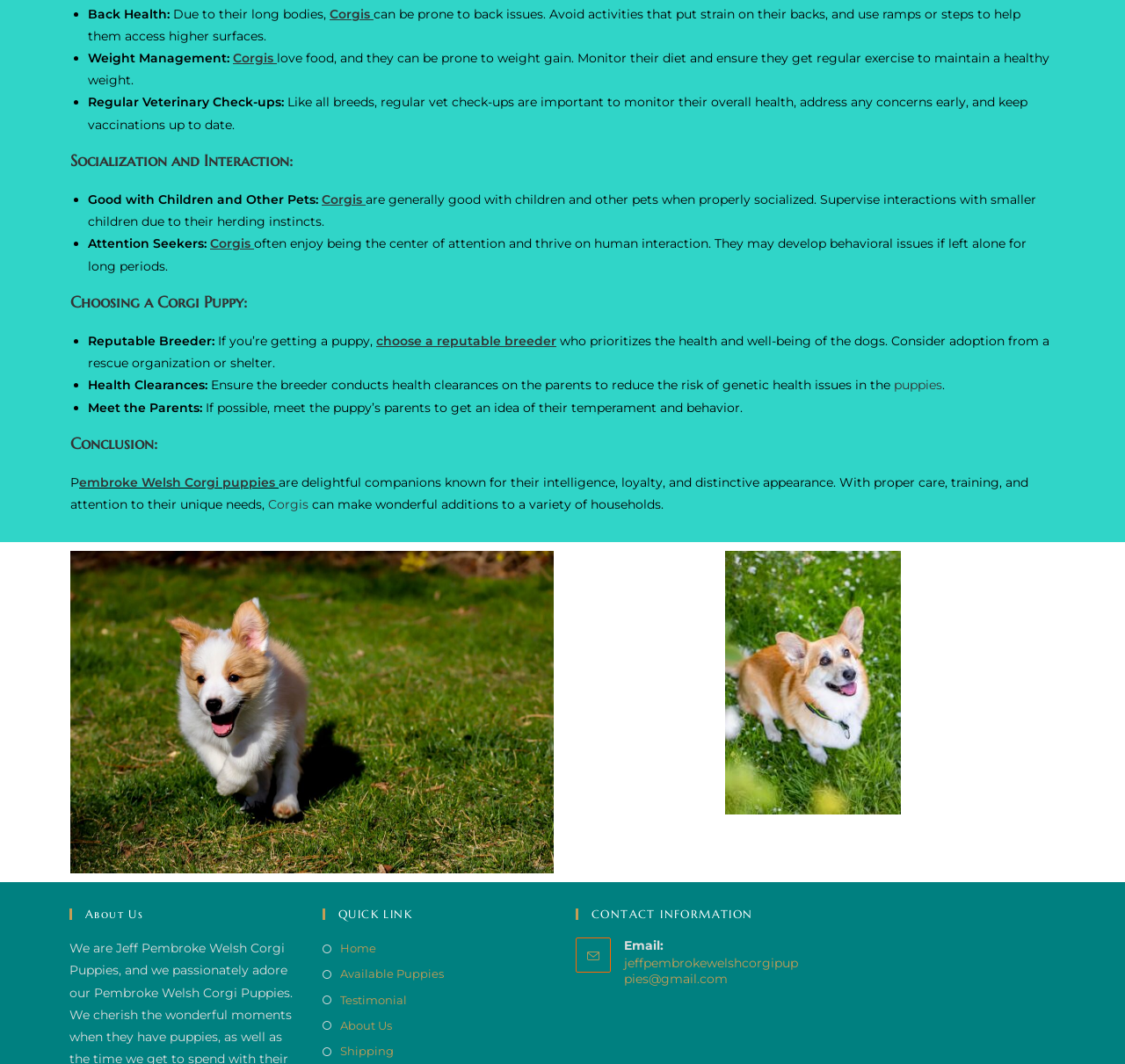Please provide the bounding box coordinates in the format (top-left x, top-left y, bottom-right x, bottom-right y). Remember, all values are floating point numbers between 0 and 1. What is the bounding box coordinate of the region described as: embroke Welsh Corgi puppies

[0.07, 0.446, 0.245, 0.461]